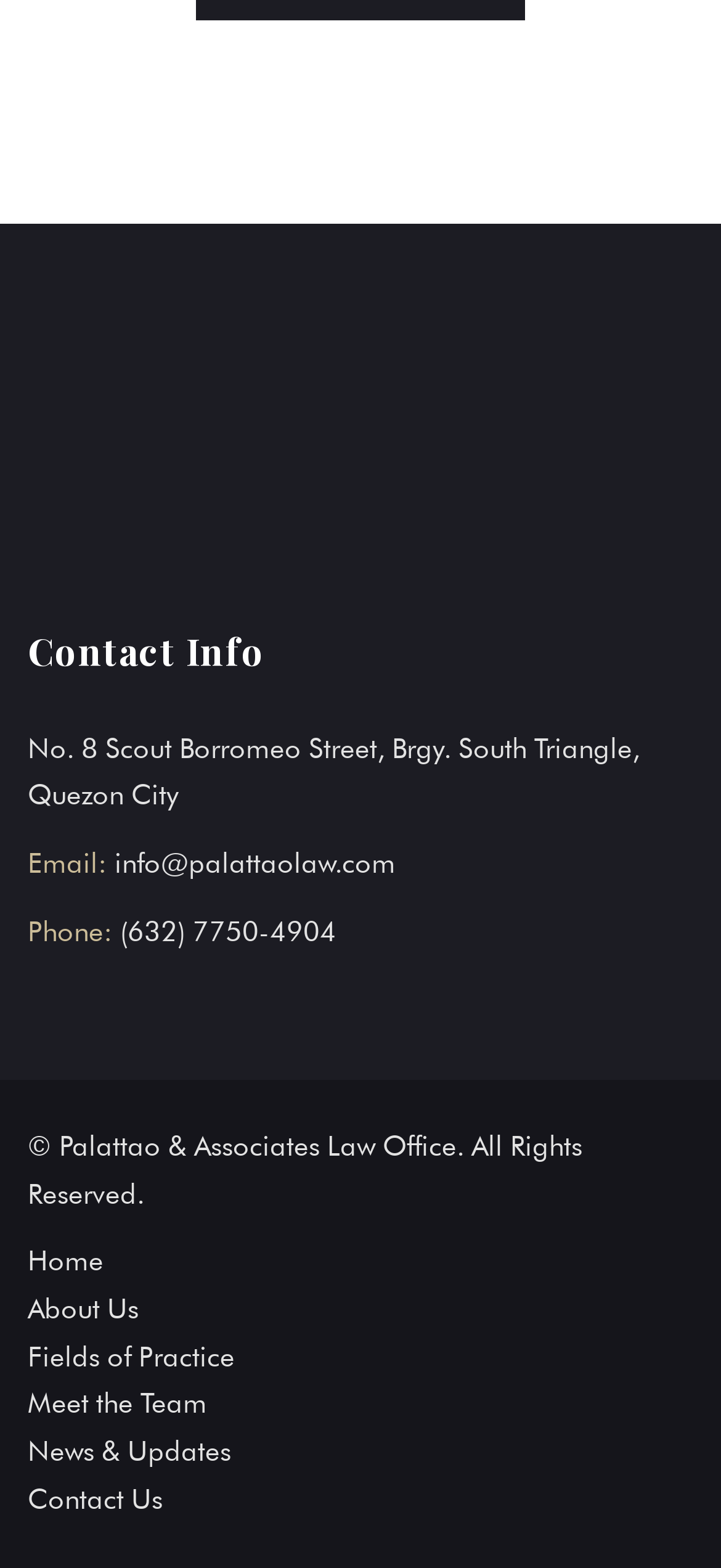Please find the bounding box coordinates of the clickable region needed to complete the following instruction: "go to home page". The bounding box coordinates must consist of four float numbers between 0 and 1, i.e., [left, top, right, bottom].

[0.038, 0.793, 0.144, 0.814]